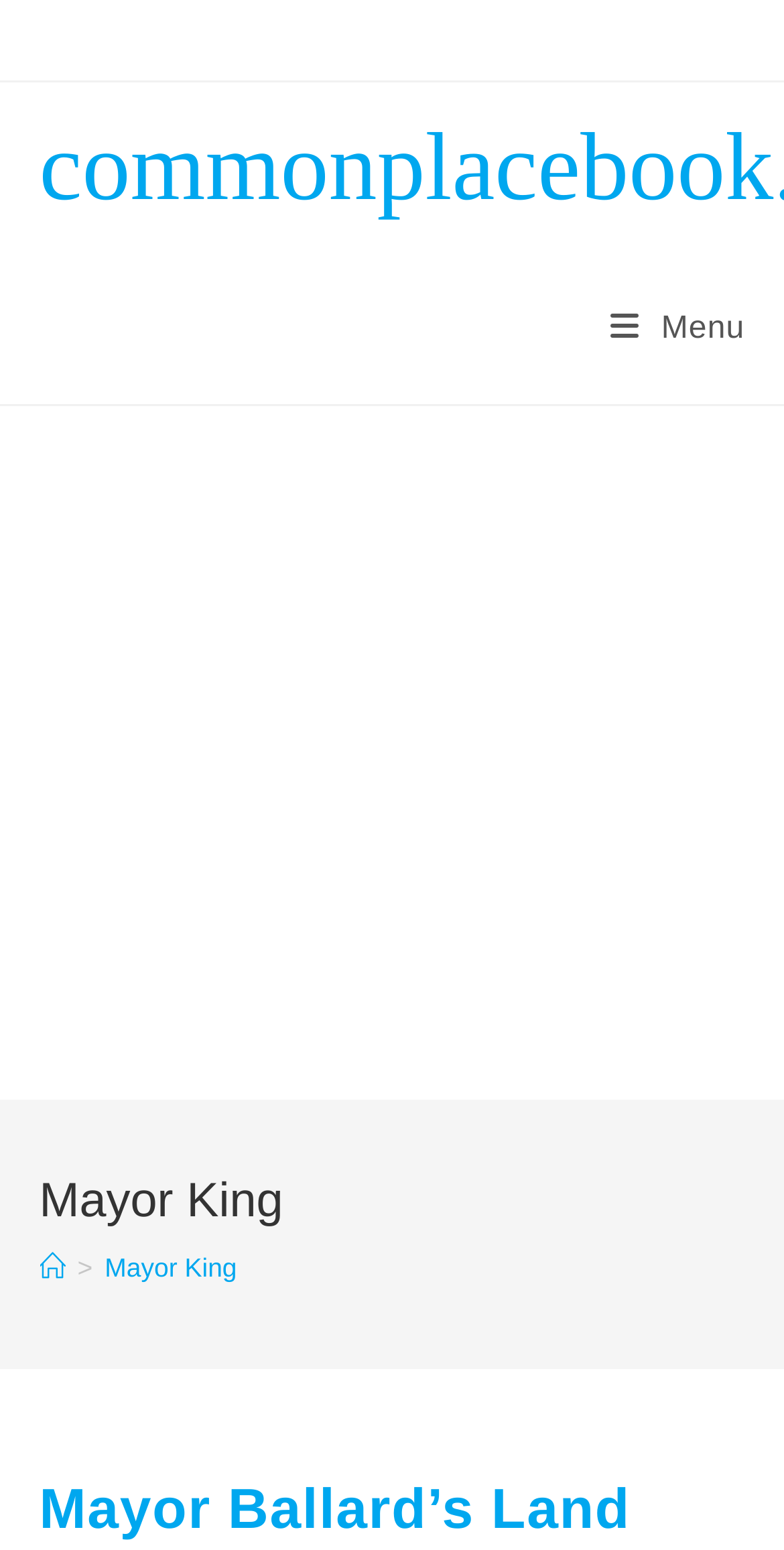What is the name of the mayor?
Look at the screenshot and give a one-word or phrase answer.

Mayor King